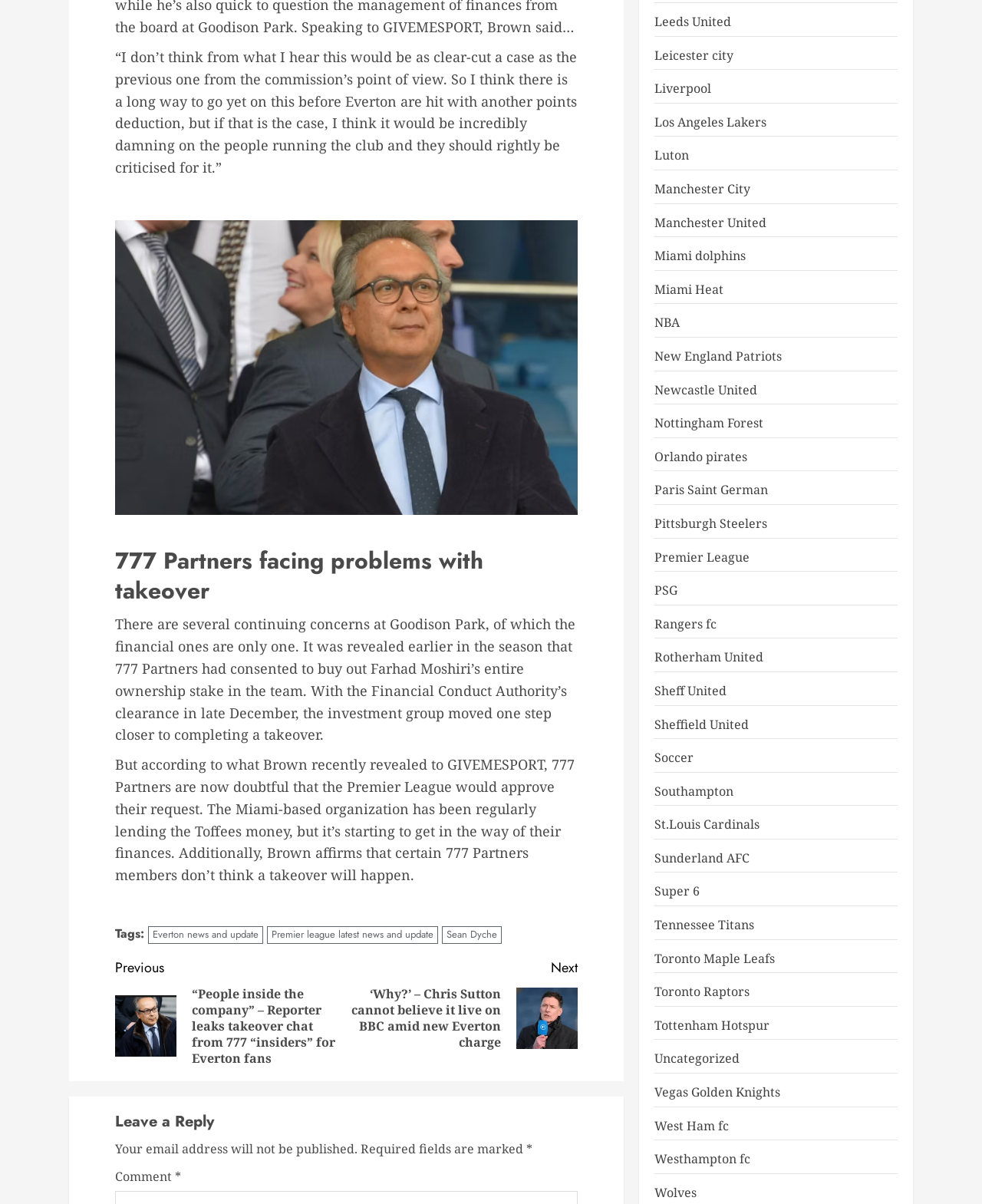Please specify the bounding box coordinates of the region to click in order to perform the following instruction: "Click on the 'Continue Reading' button".

[0.117, 0.788, 0.588, 0.886]